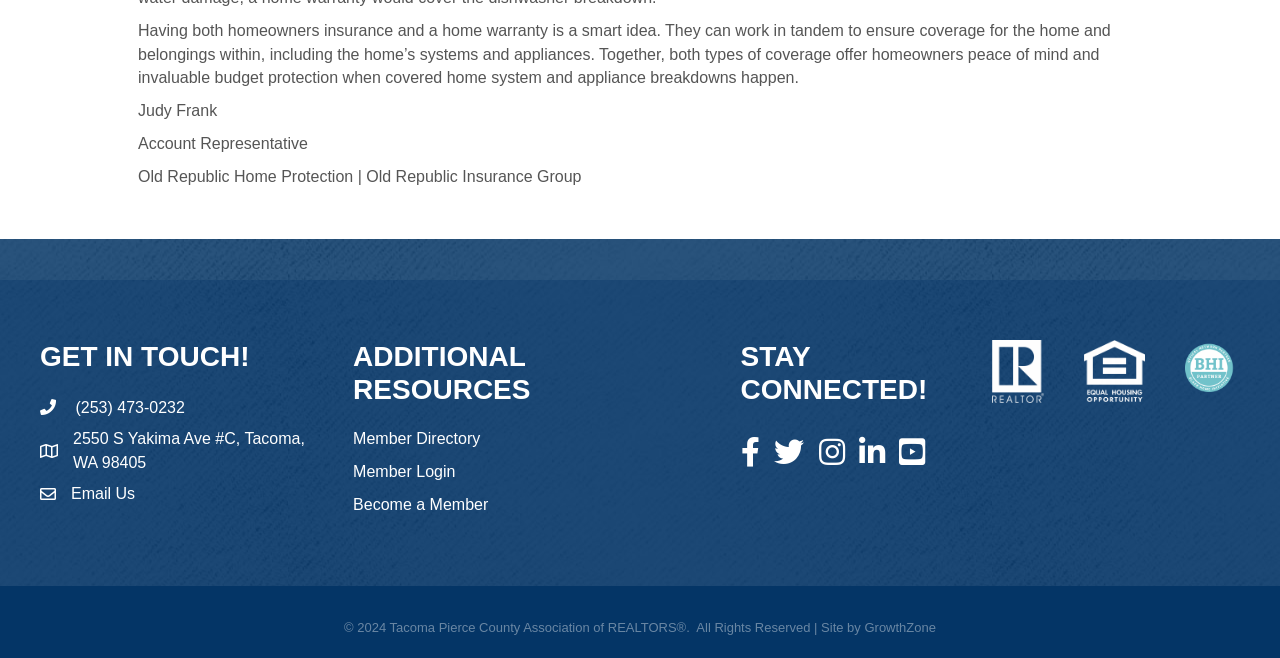Identify the bounding box coordinates for the UI element described as: "GrowthZone". The coordinates should be provided as four floats between 0 and 1: [left, top, right, bottom].

[0.675, 0.943, 0.731, 0.965]